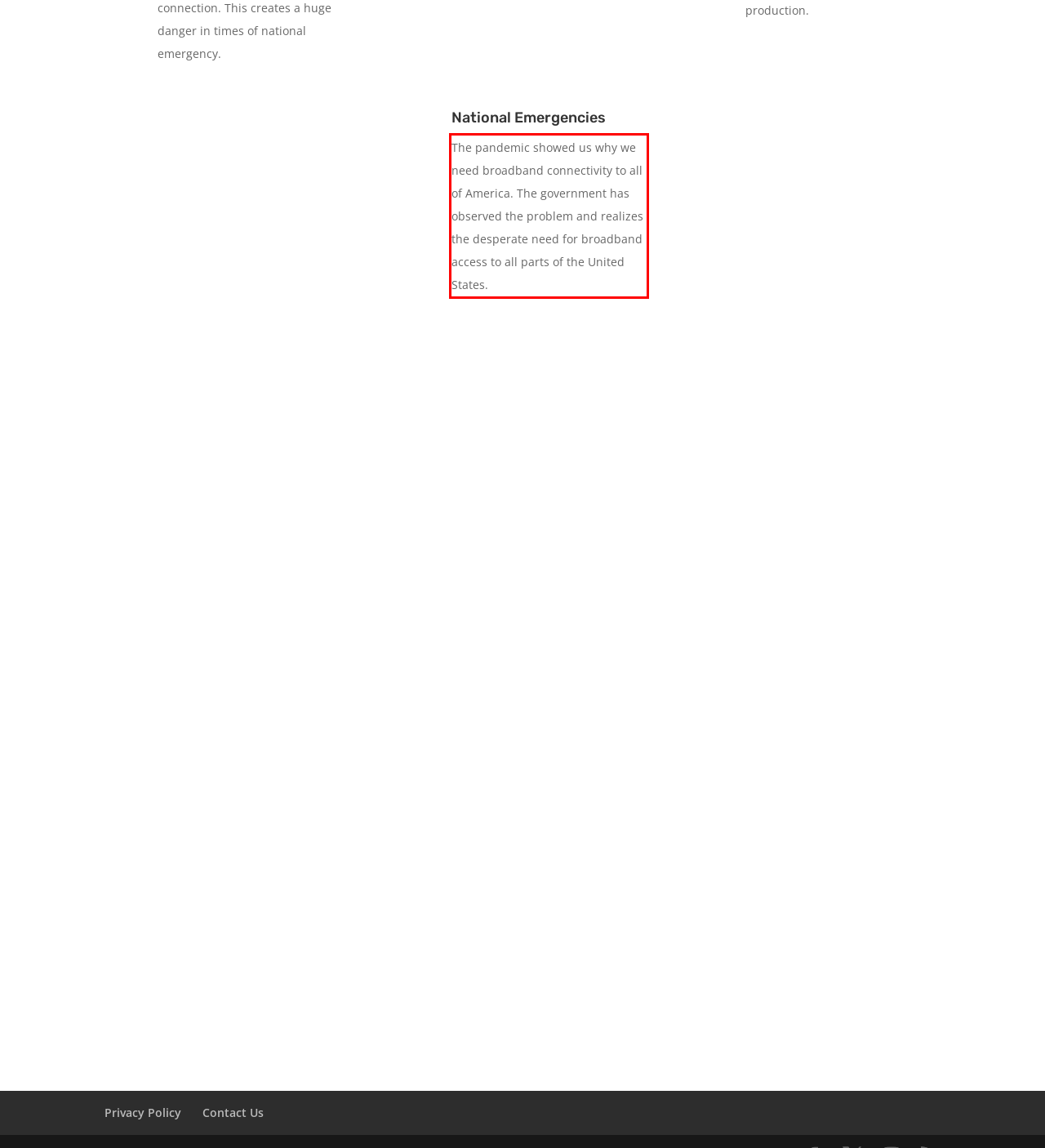You are provided with a webpage screenshot that includes a red rectangle bounding box. Extract the text content from within the bounding box using OCR.

The pandemic showed us why we need broadband connectivity to all of America. The government has observed the problem and realizes the desperate need for broadband access to all parts of the United States.